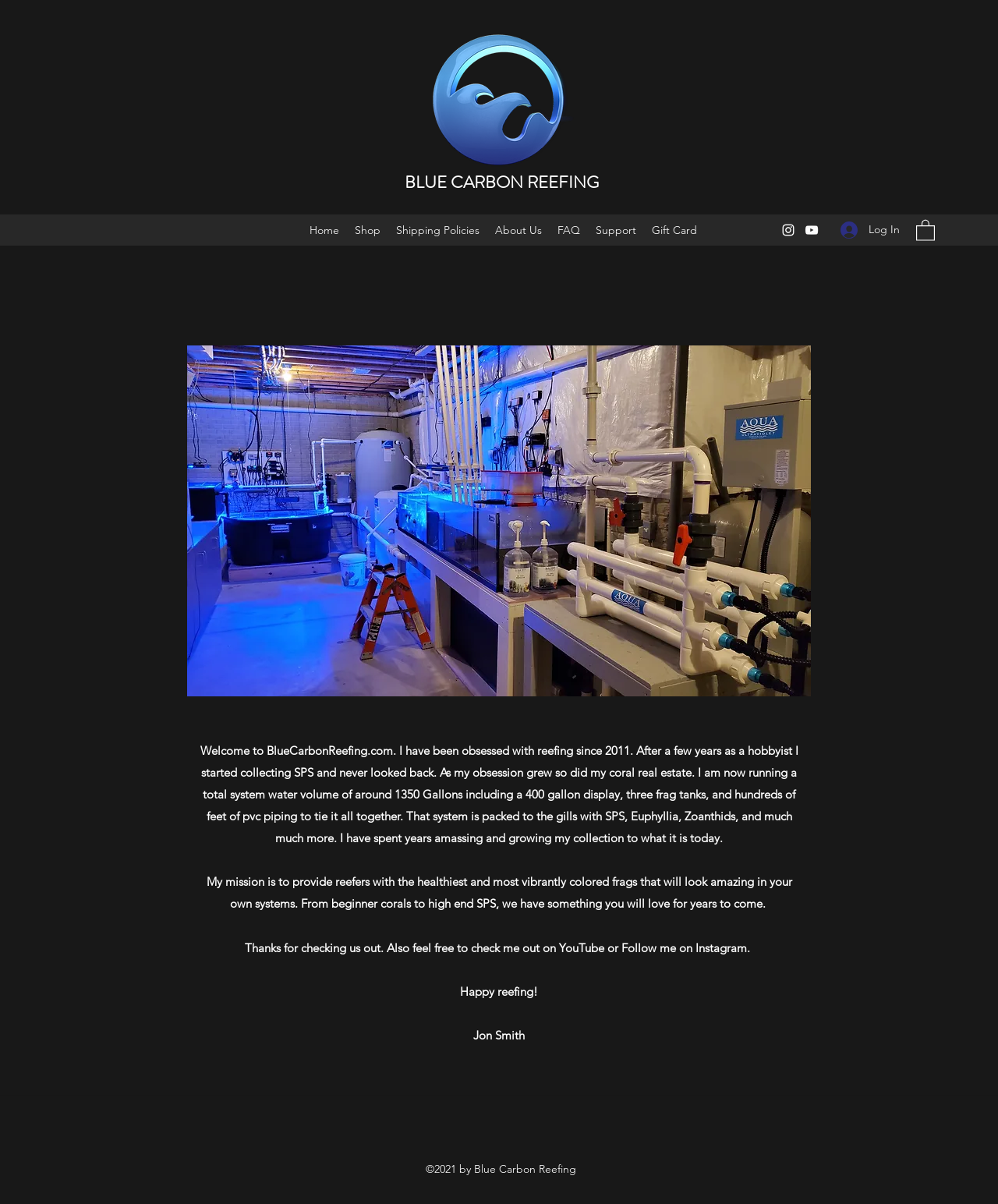Find the bounding box coordinates of the element's region that should be clicked in order to follow the given instruction: "Click the 'Home' link". The coordinates should consist of four float numbers between 0 and 1, i.e., [left, top, right, bottom].

[0.303, 0.181, 0.348, 0.201]